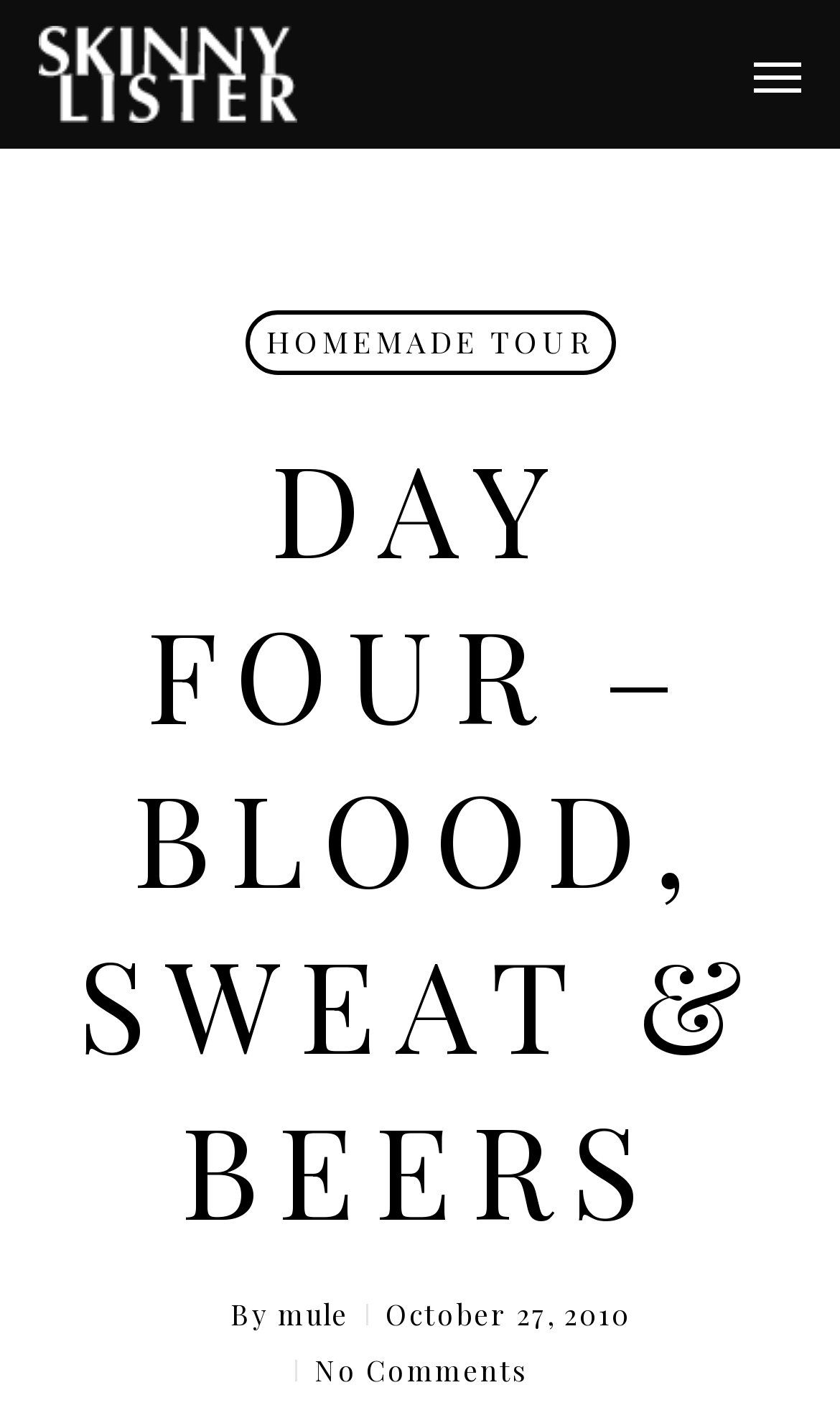How many comments does the article have?
We need a detailed and meticulous answer to the question.

The number of comments on the article can be found in the link element with the text 'No Comments', which indicates that there are no comments on the article.